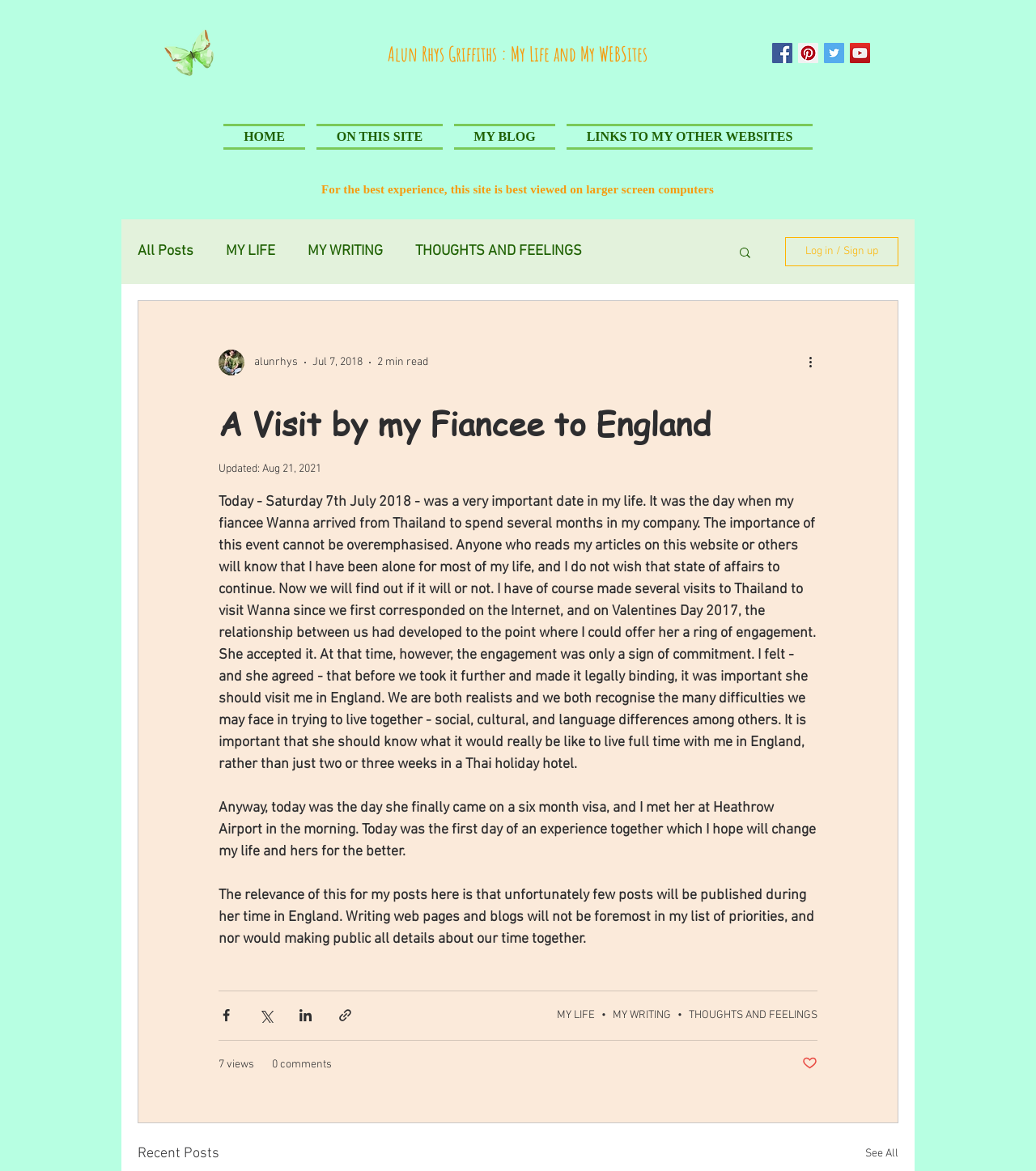Provide the bounding box coordinates, formatted as (top-left x, top-left y, bottom-right x, bottom-right y), with all values being floating point numbers between 0 and 1. Identify the bounding box of the UI element that matches the description: aria-label="Twitter Social Icon"

[0.795, 0.037, 0.815, 0.054]